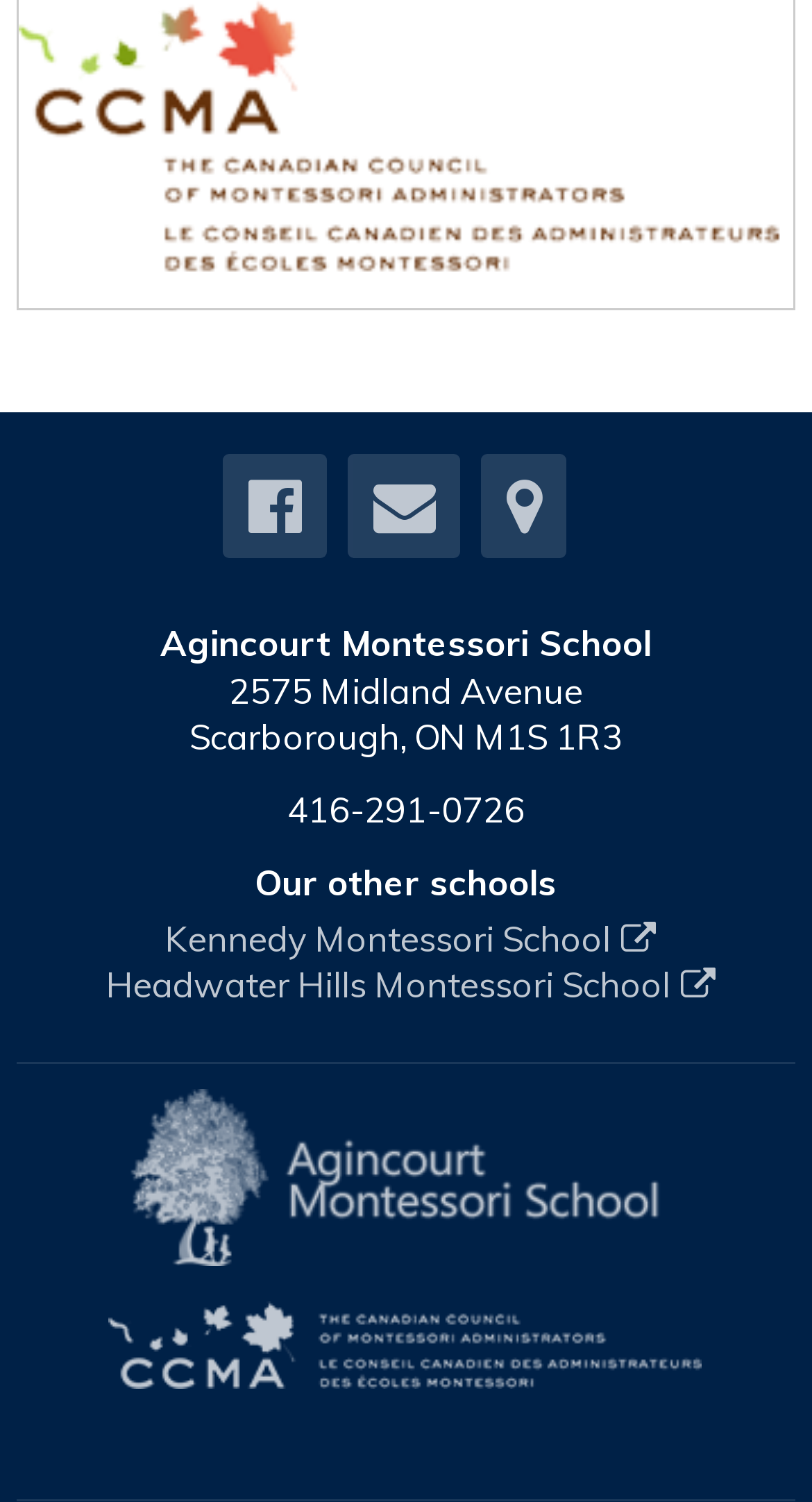Give a one-word or phrase response to the following question: What is the phone number of the school?

416-291-0726